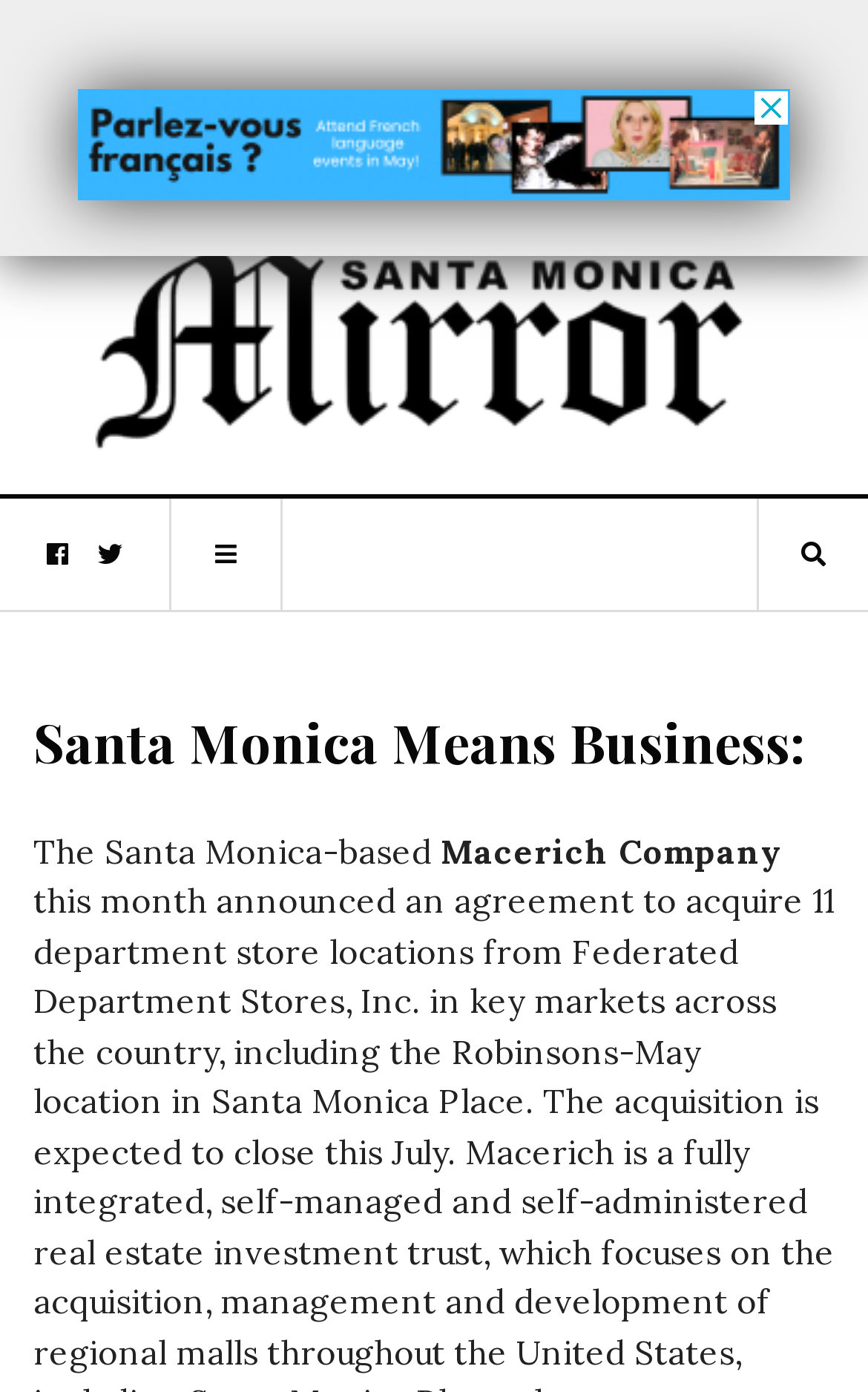What is the company mentioned in the article? Observe the screenshot and provide a one-word or short phrase answer.

Macerich Company